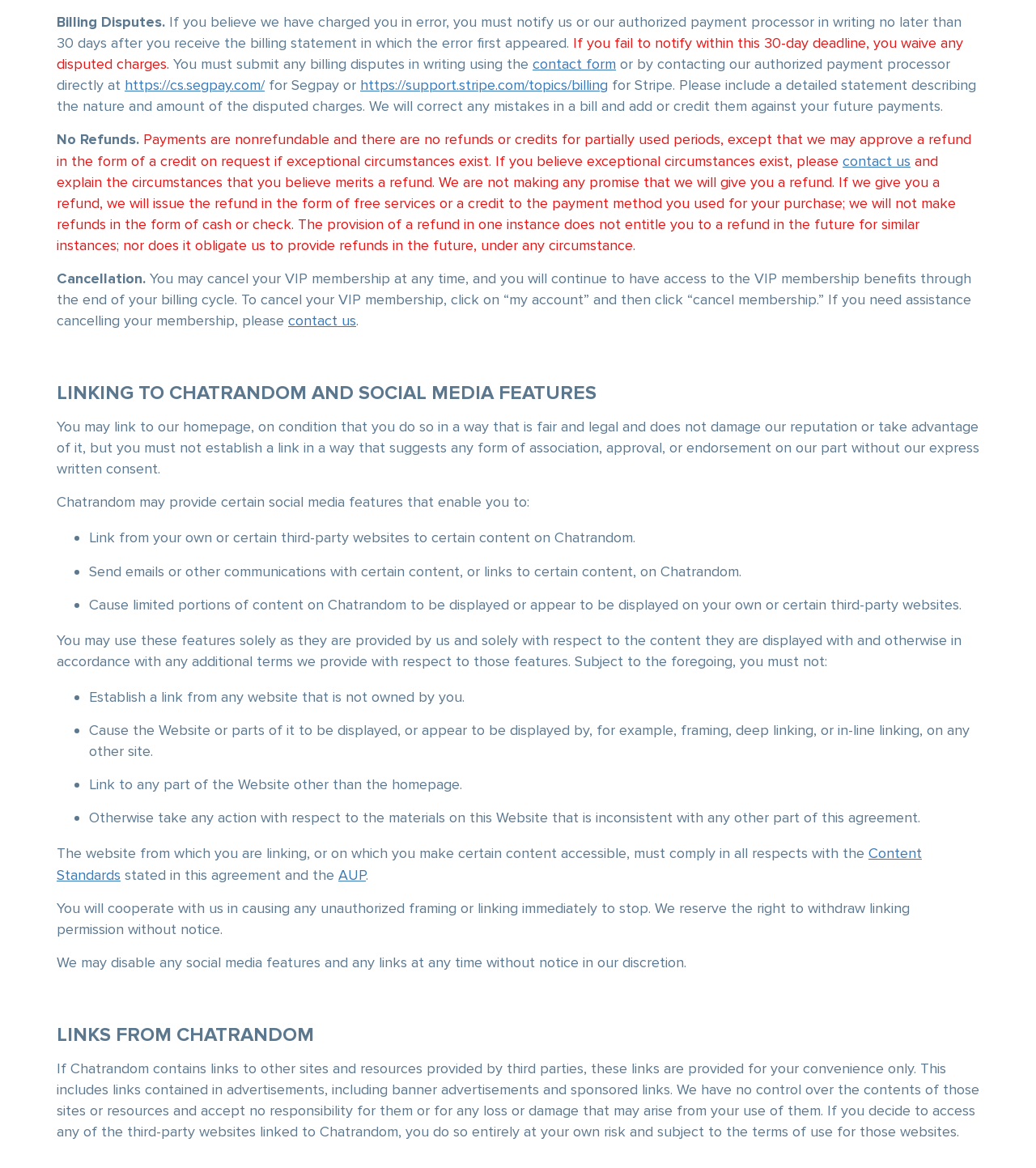What should you include when submitting a billing dispute in writing?
Based on the image, answer the question in a detailed manner.

The webpage states that when submitting a billing dispute in writing, you should include a detailed statement describing the nature and amount of the disputed charges.